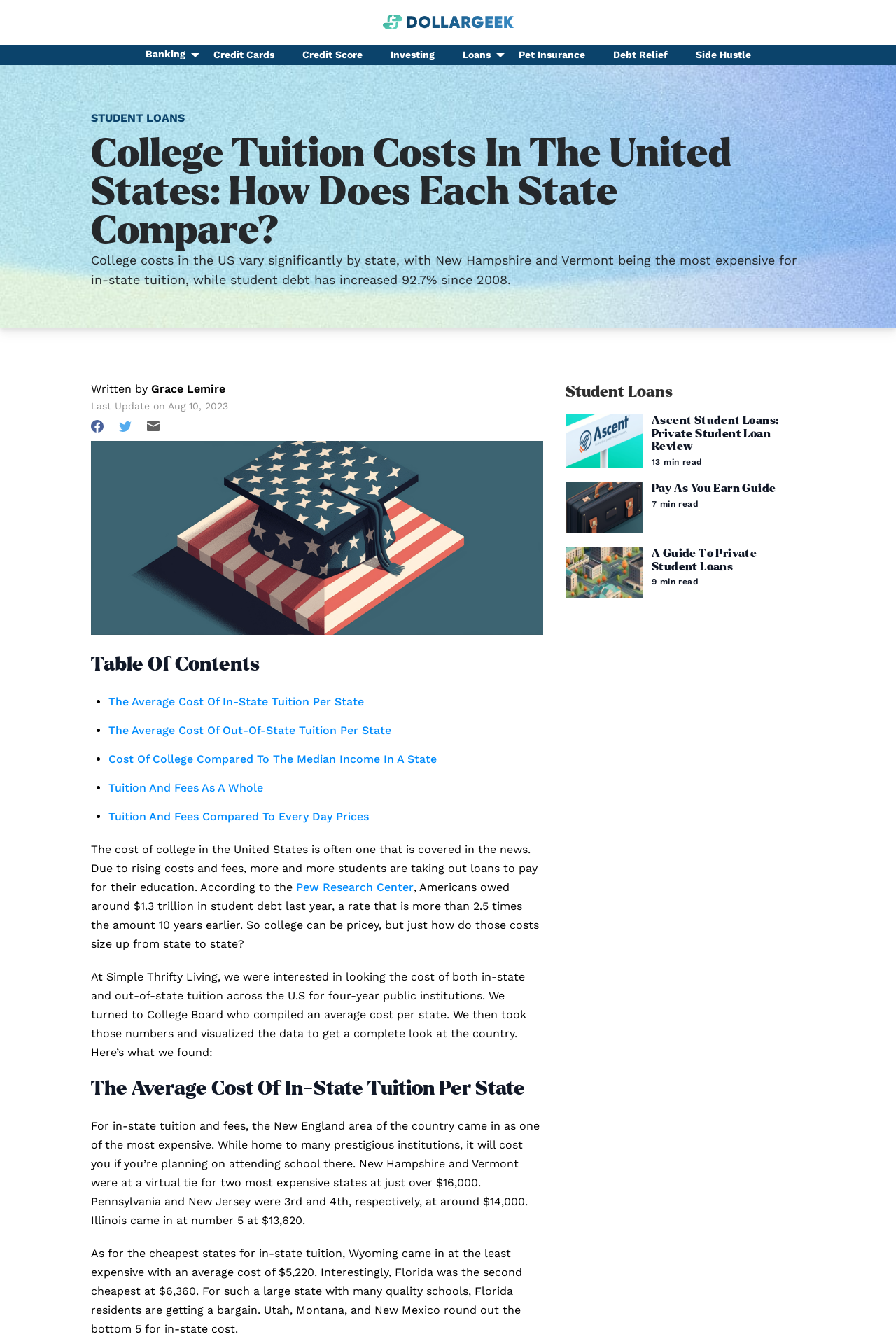Identify the bounding box coordinates of the clickable region necessary to fulfill the following instruction: "Visit the 'Pew Research Center' website". The bounding box coordinates should be four float numbers between 0 and 1, i.e., [left, top, right, bottom].

[0.33, 0.657, 0.462, 0.667]